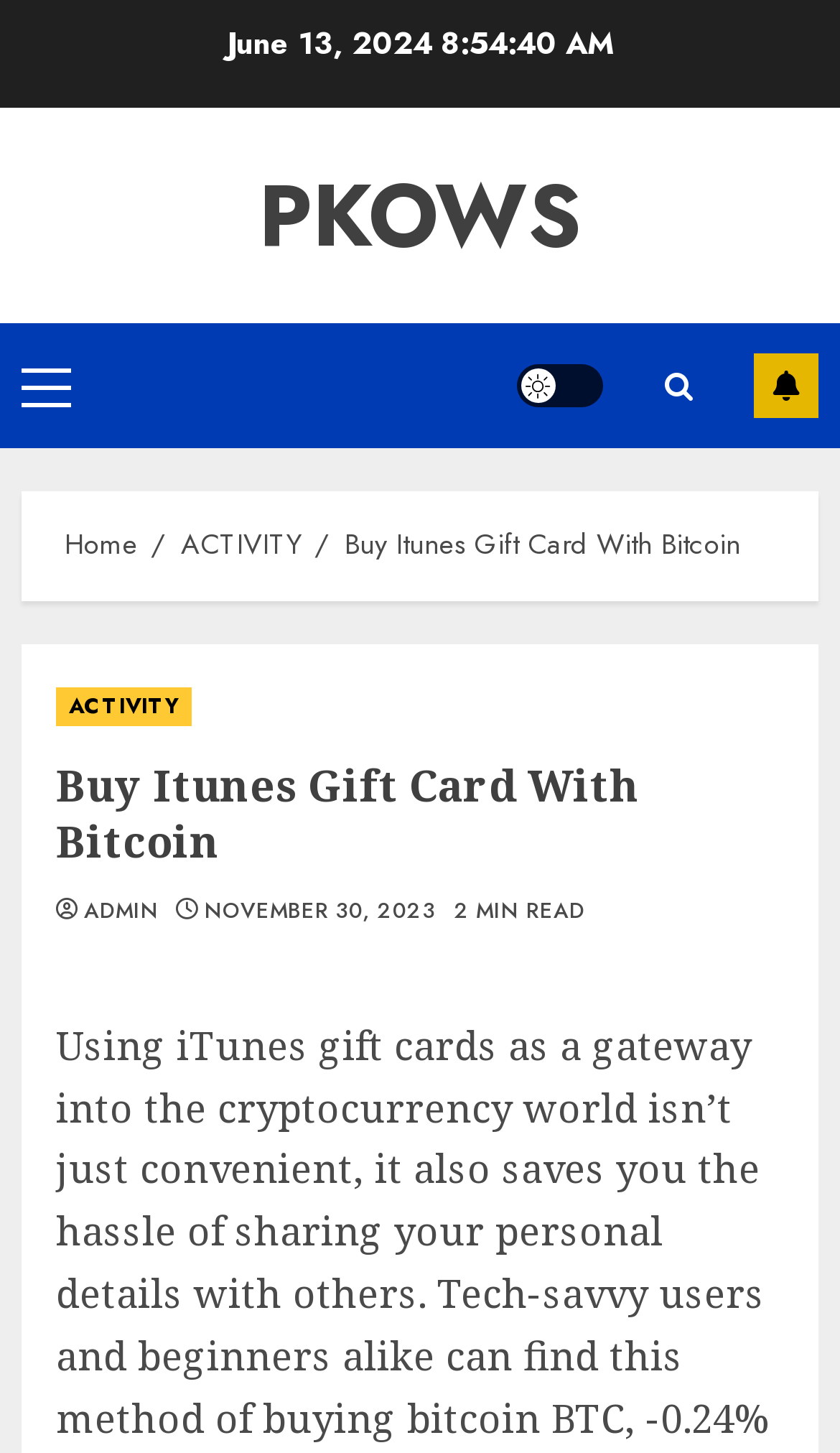Determine the main headline from the webpage and extract its text.

Buy Itunes Gift Card With Bitcoin